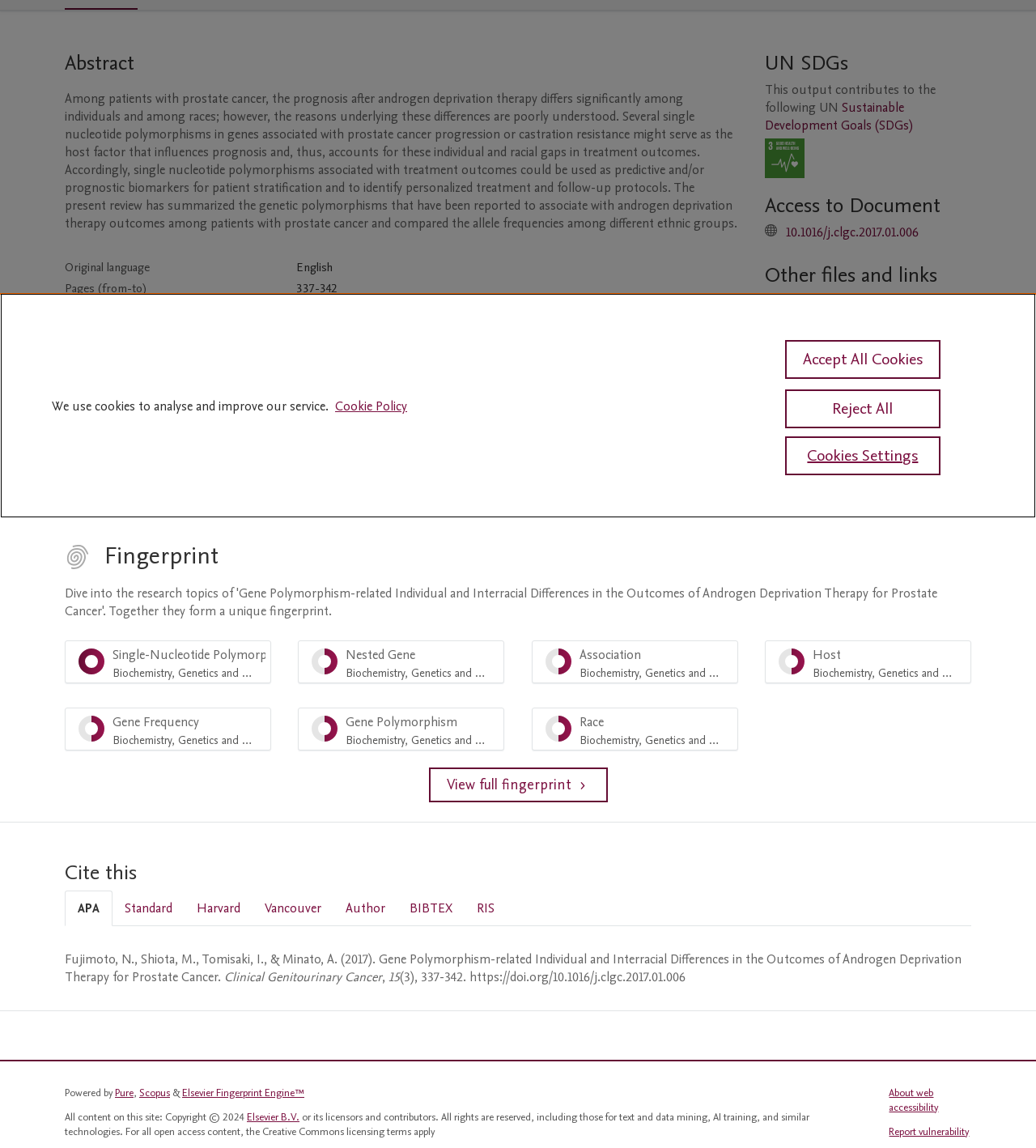Using the given description, provide the bounding box coordinates formatted as (top-left x, top-left y, bottom-right x, bottom-right y), with all values being floating point numbers between 0 and 1. Description: Accept All Cookies

[0.758, 0.296, 0.908, 0.33]